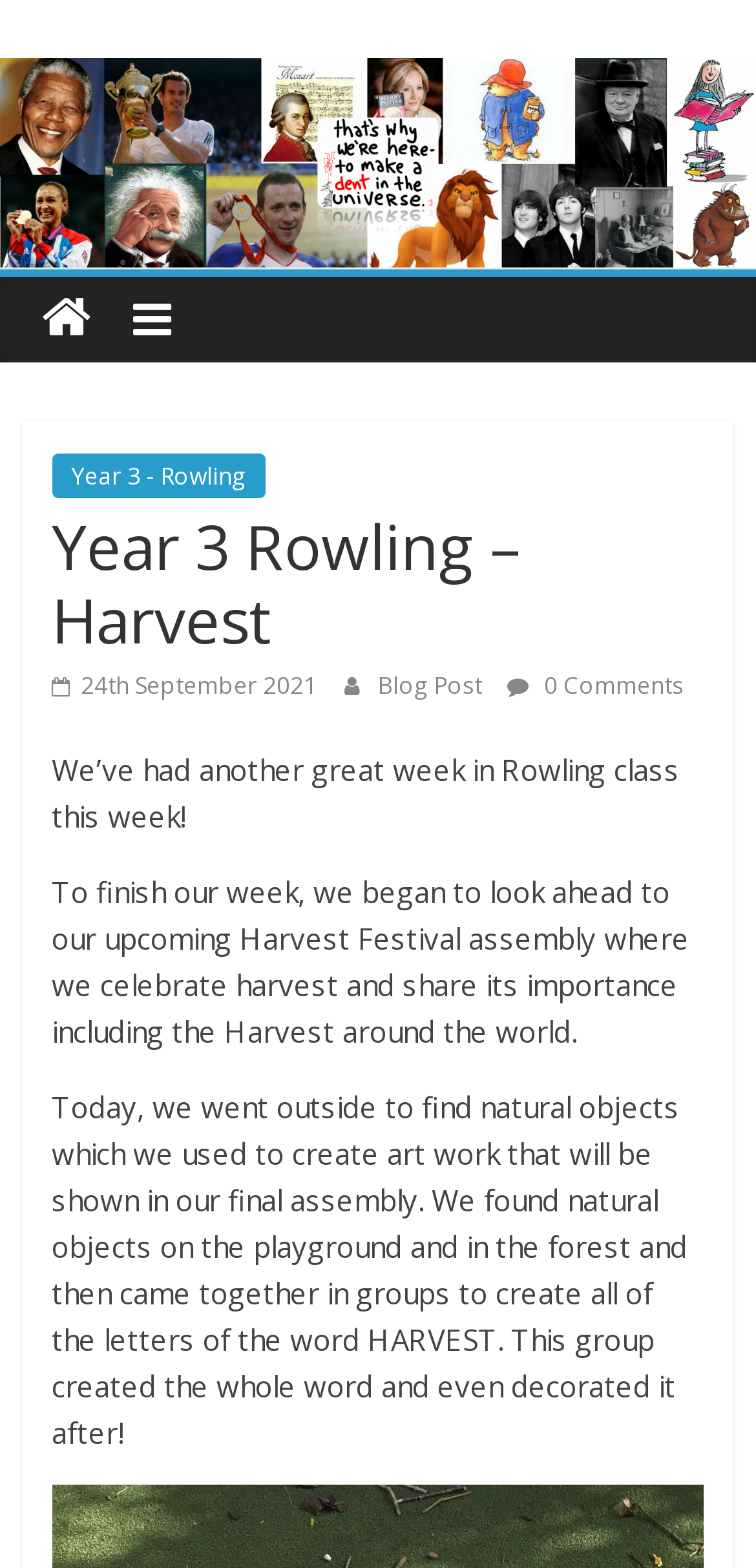Bounding box coordinates are specified in the format (top-left x, top-left y, bottom-right x, bottom-right y). All values are floating point numbers bounded between 0 and 1. Please provide the bounding box coordinate of the region this sentence describes: Year 3 - Rowling

[0.068, 0.29, 0.351, 0.318]